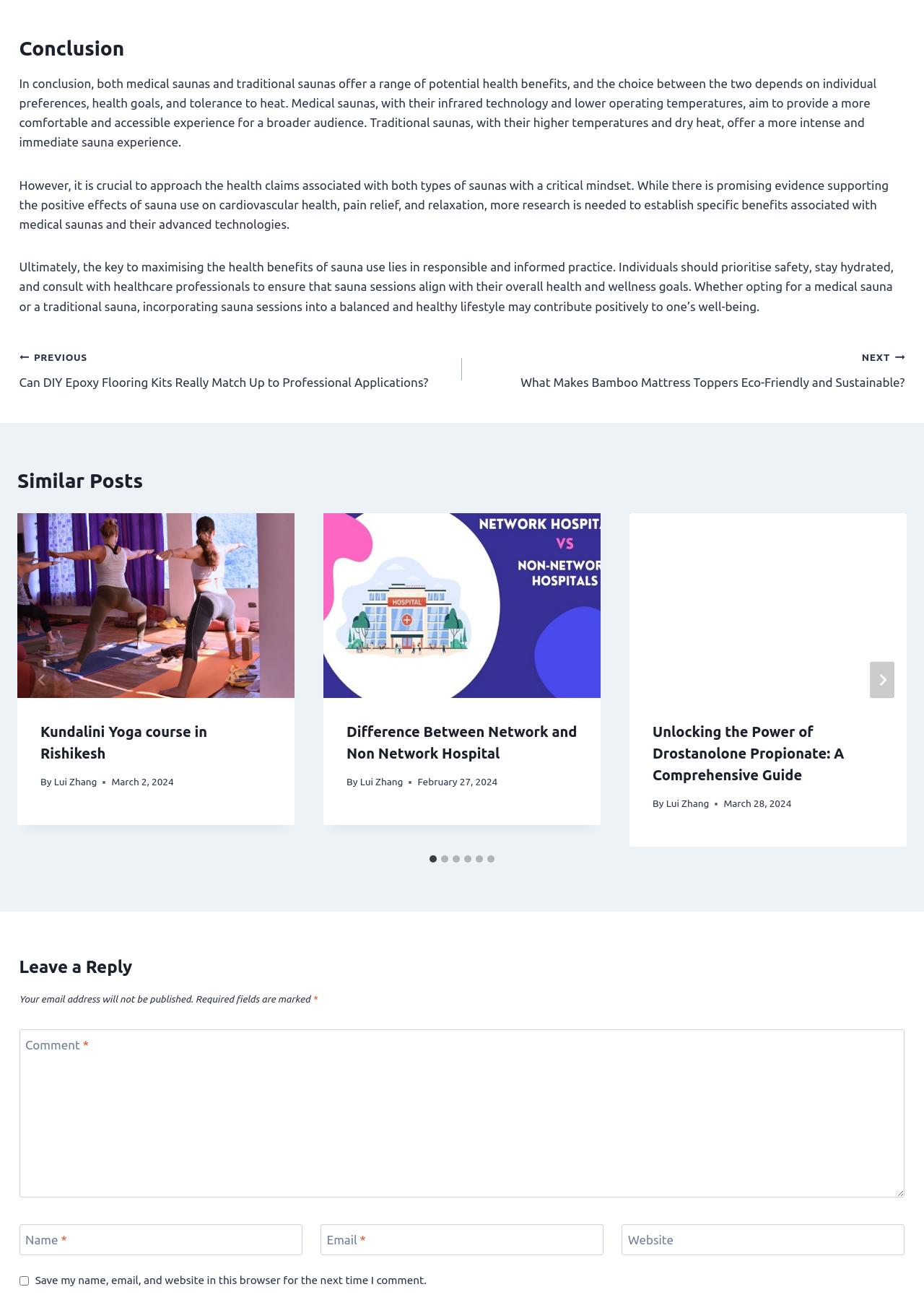Please find the bounding box for the UI component described as follows: "Lui Zhang".

[0.39, 0.594, 0.436, 0.603]